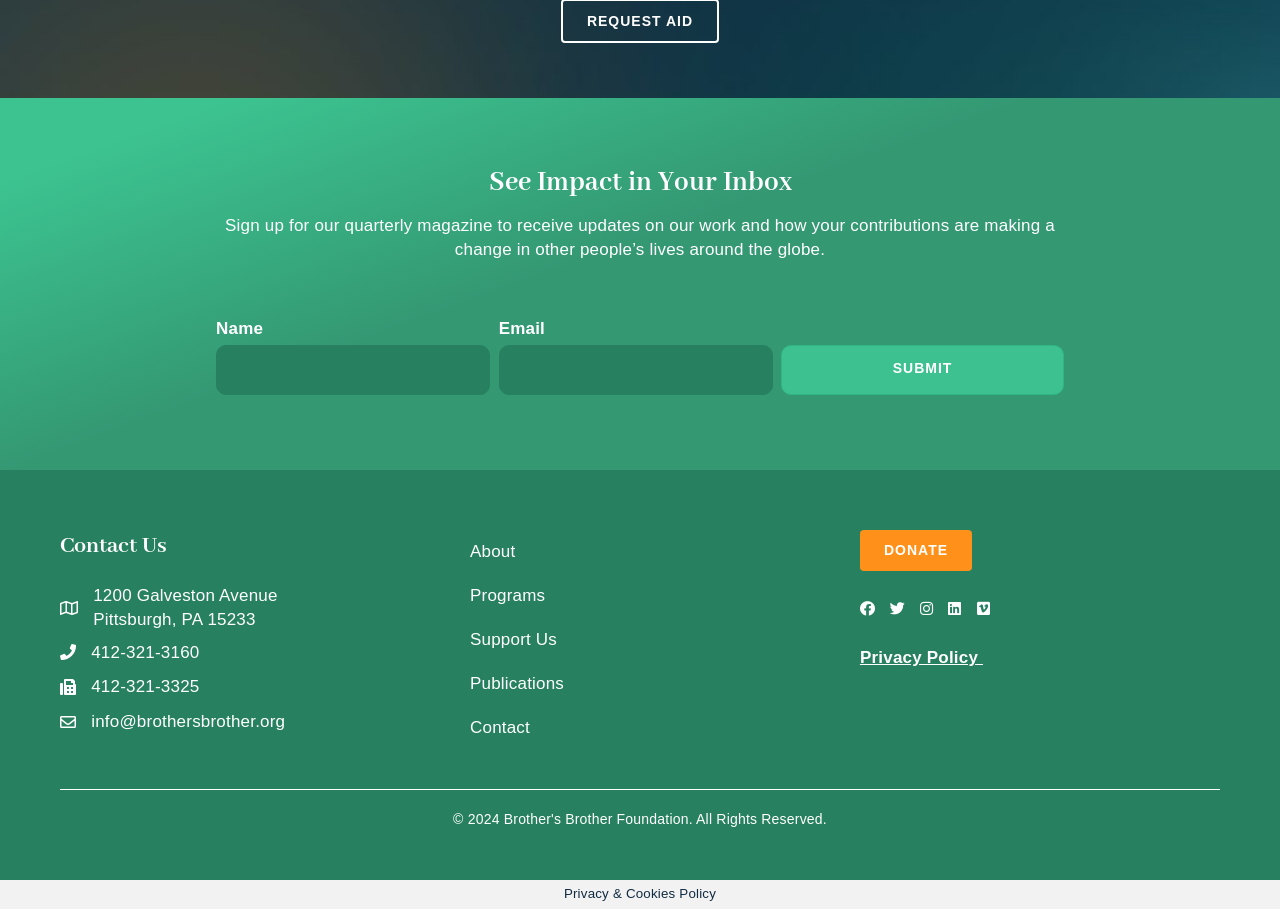Answer the question below with a single word or a brief phrase: 
What is the purpose of the 'DONATE' button?

To donate to the organization